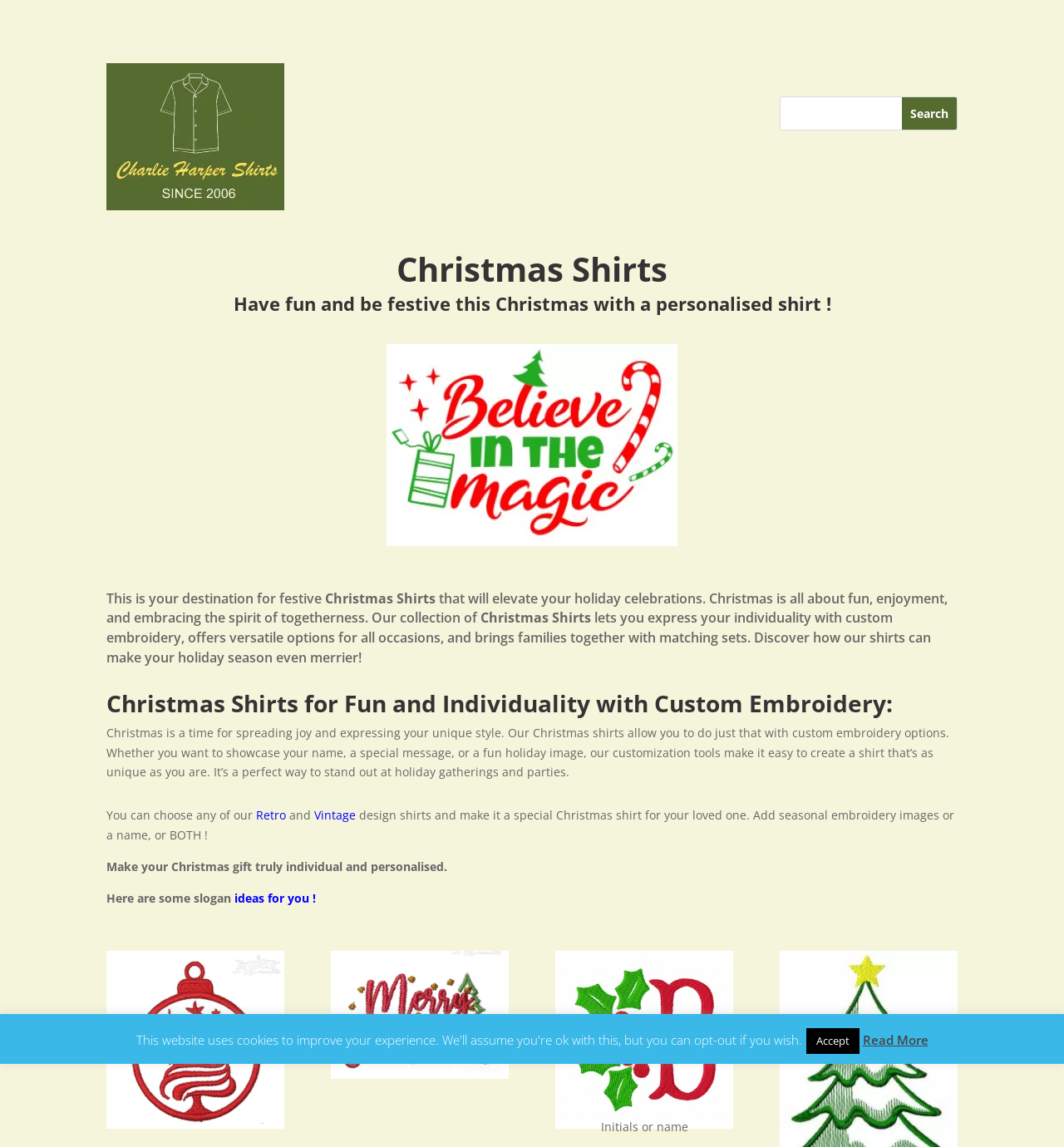Identify the bounding box for the UI element described as: "value="Search"". The coordinates should be four float numbers between 0 and 1, i.e., [left, top, right, bottom].

[0.848, 0.085, 0.899, 0.113]